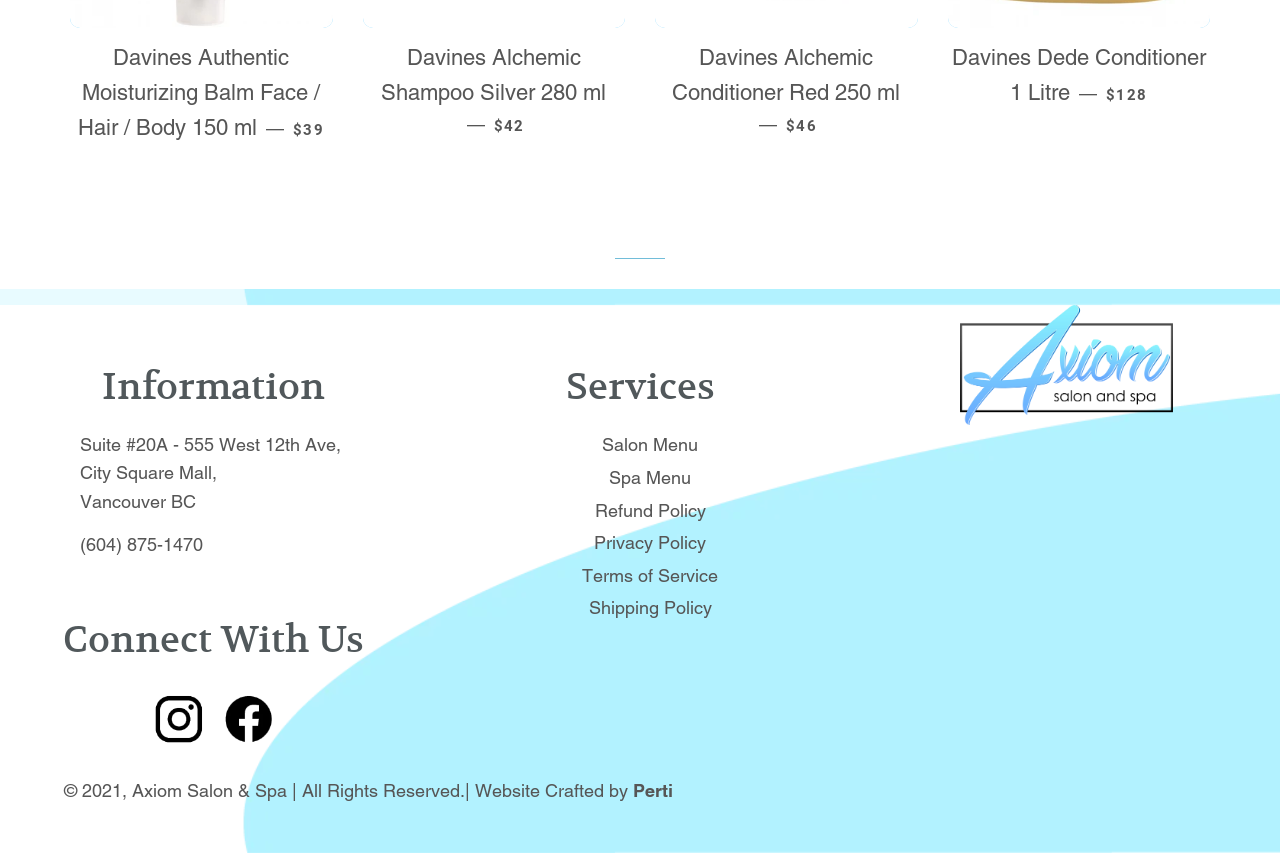What is the address of Axiom Salon & Spa?
Please interpret the details in the image and answer the question thoroughly.

The address of Axiom Salon & Spa can be found in the StaticText elements under the contentinfo element. The address is mentioned as Suite #20A - 555 West 12th Ave, City Square Mall, Vancouver BC.